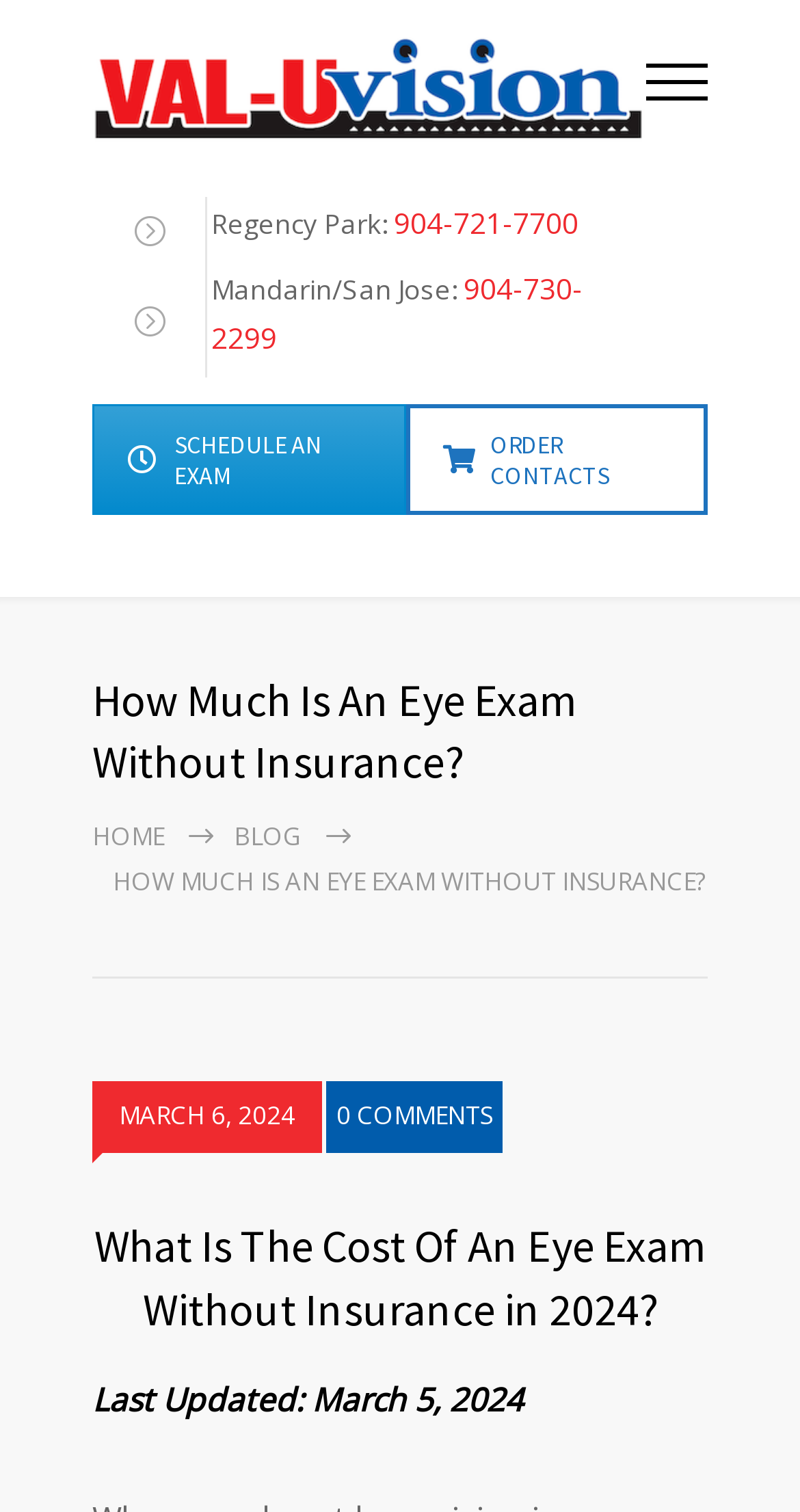Please examine the image and provide a detailed answer to the question: How many links are in the top navigation bar?

I examined the top navigation bar and counted the links: 'HOME', 'BLOG', and the logo link, which makes a total of three links.